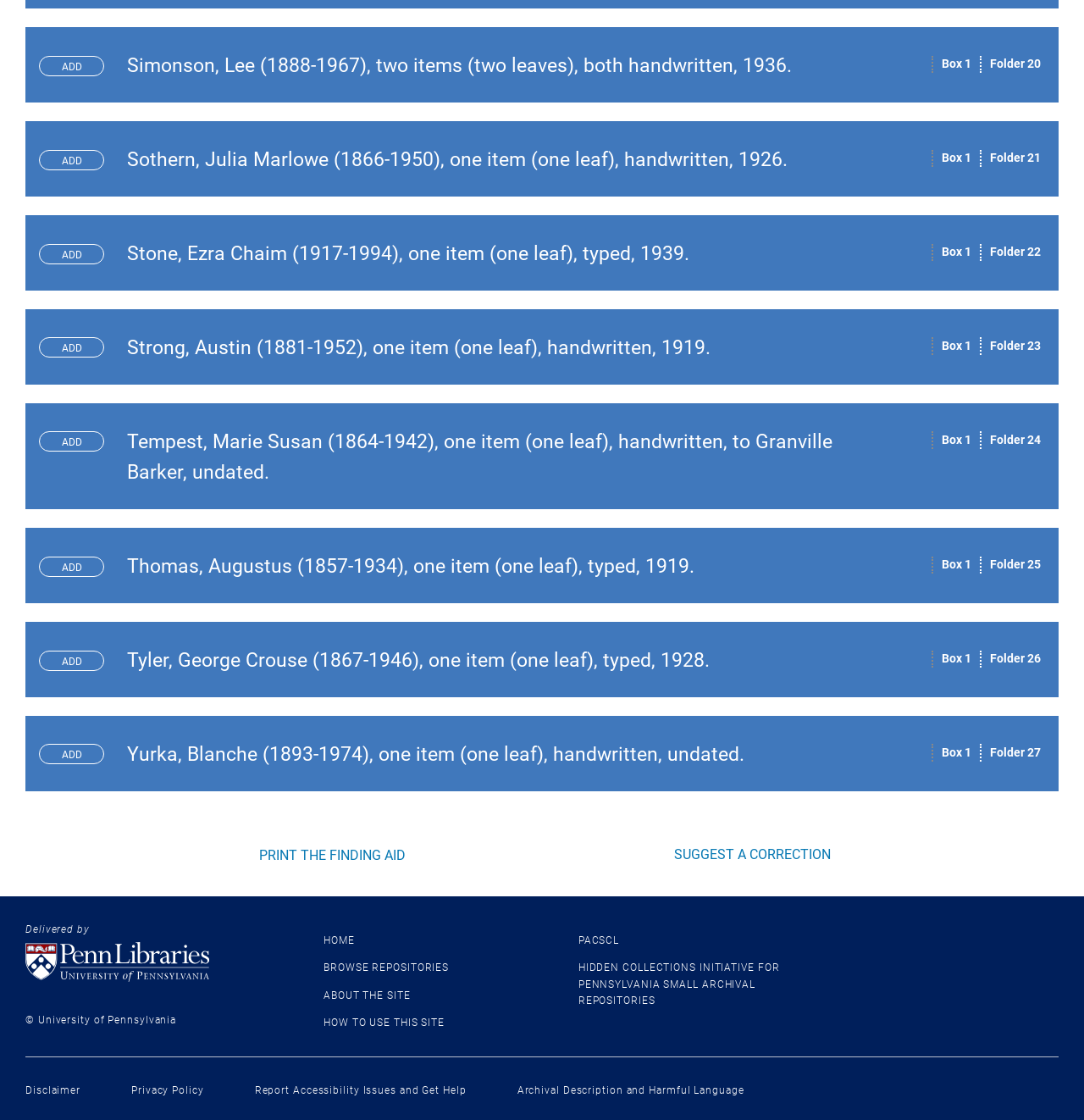Reply to the question with a single word or phrase:
What is the name of the university mentioned in the footer?

University of Pennsylvania